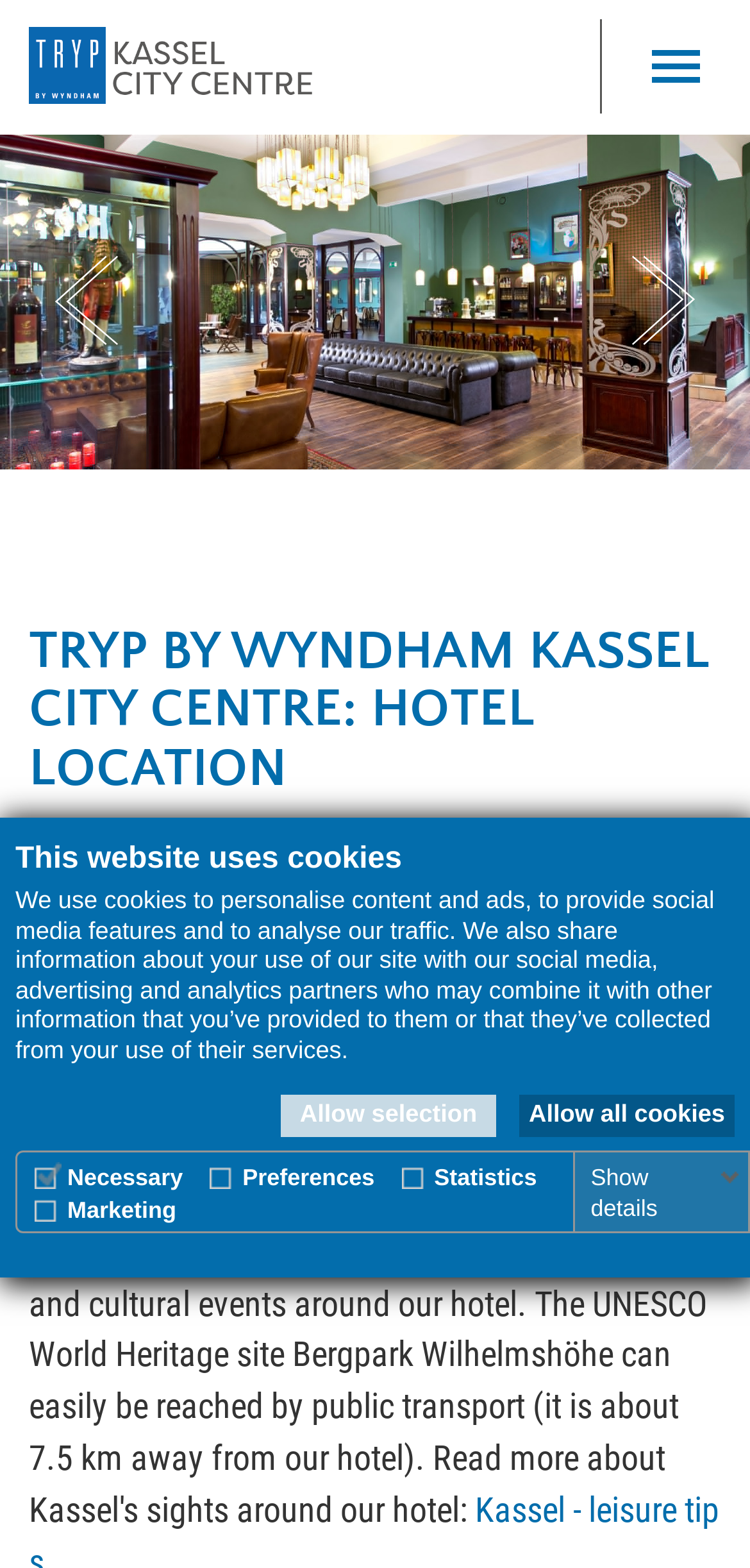Determine the bounding box coordinates for the clickable element required to fulfill the instruction: "Click the hotel logo". Provide the coordinates as four float numbers between 0 and 1, i.e., [left, top, right, bottom].

[0.038, 0.018, 0.419, 0.067]